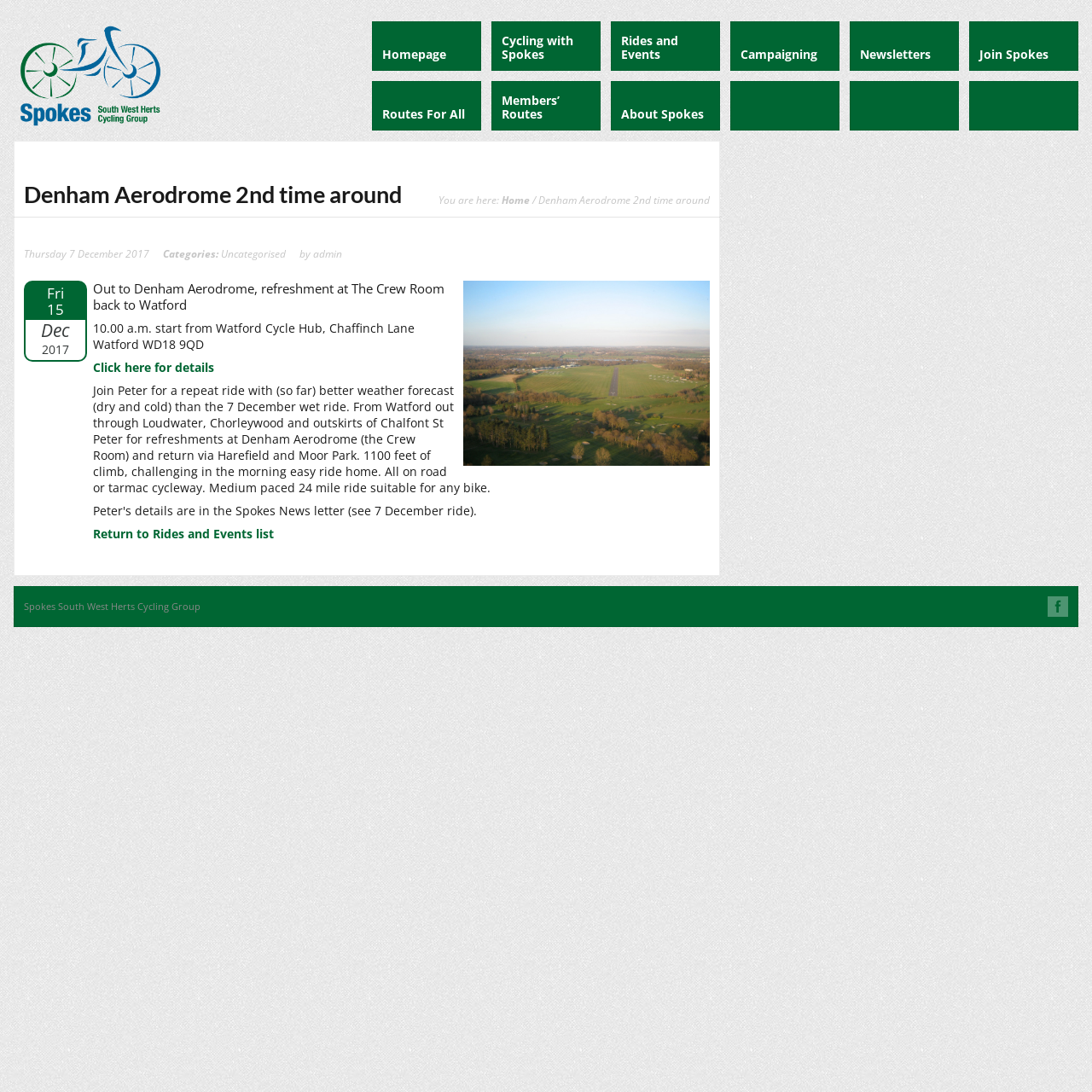Find the bounding box of the UI element described as follows: "Campaigning".

[0.669, 0.02, 0.769, 0.065]